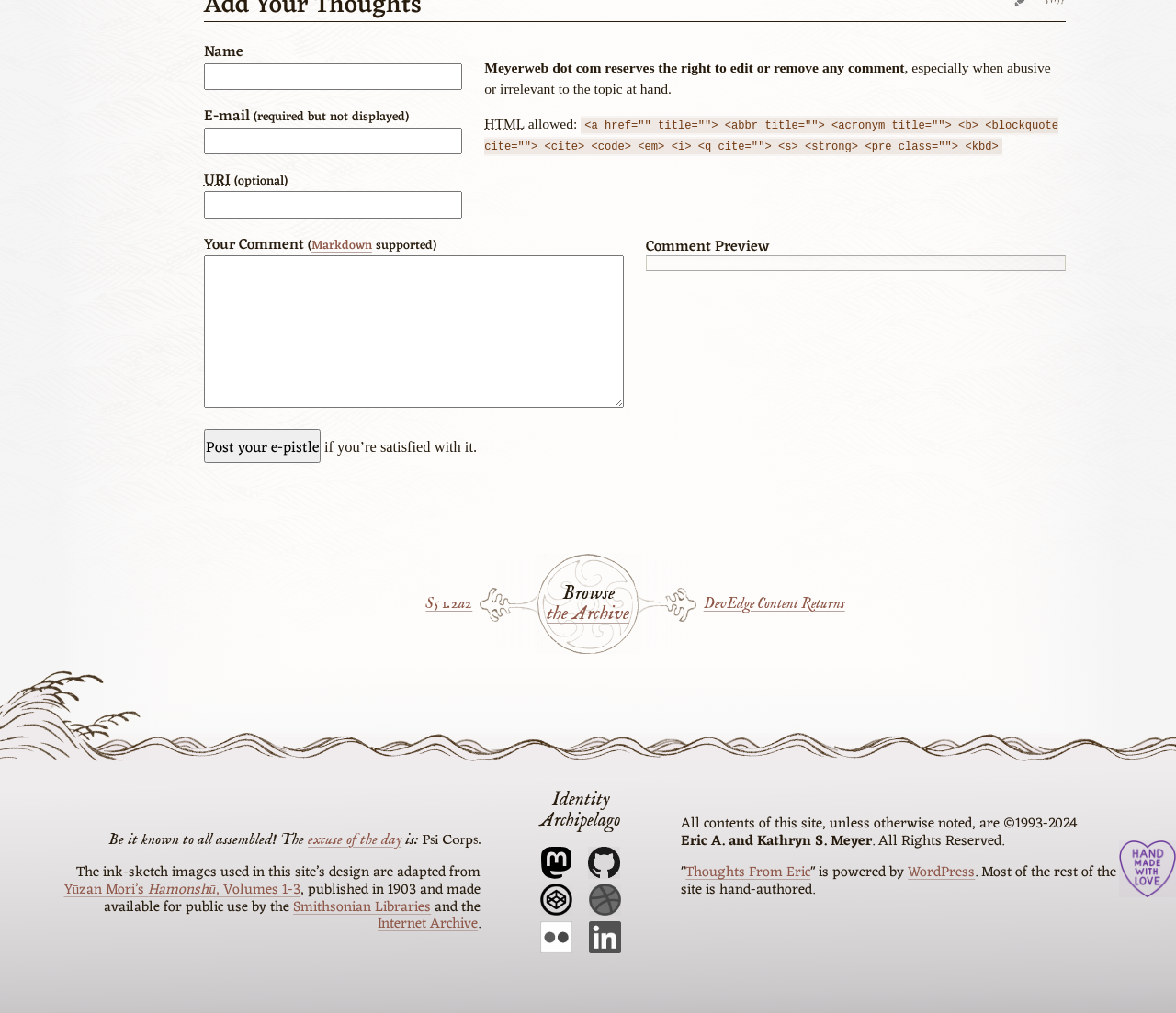What is the 'URI' field for?
Look at the image and construct a detailed response to the question.

The 'URI' field is an optional input field that allows the commenter to enter a URL, which may be related to their comment or identity. It is not a required field, as indicated by the '(optional)' label.